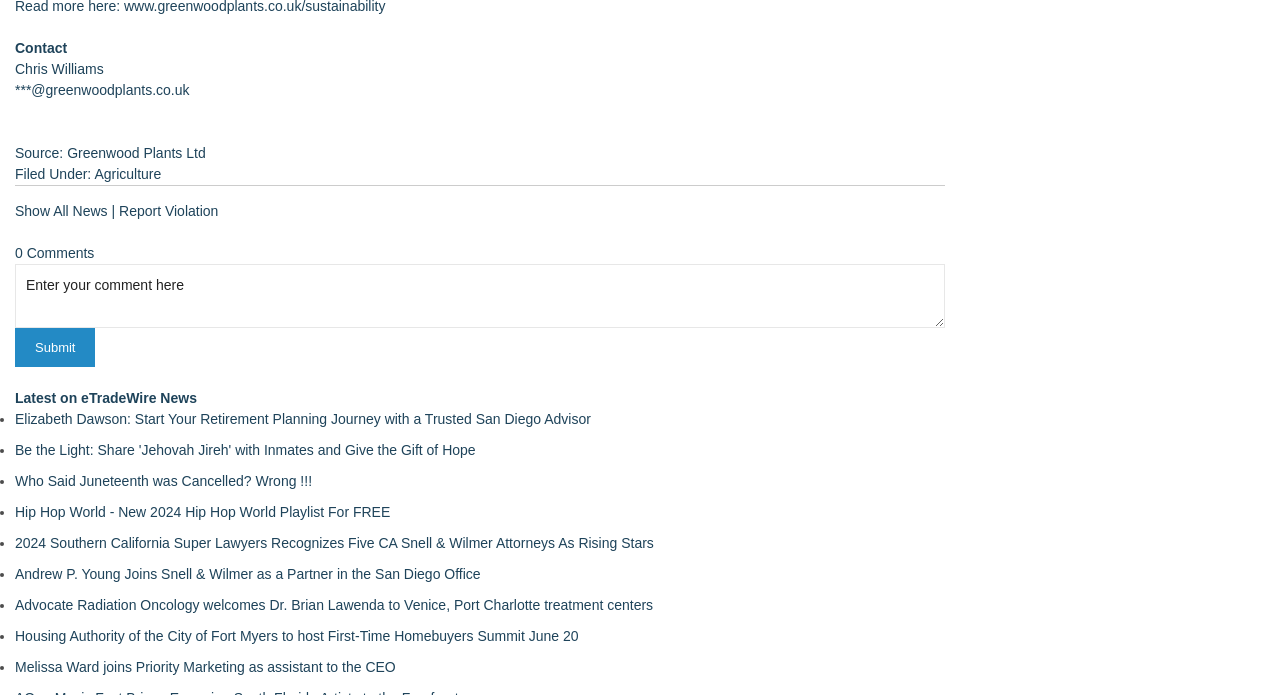Mark the bounding box of the element that matches the following description: "name="twcmttxt" placeholder="Enter your comment here"".

[0.012, 0.379, 0.738, 0.471]